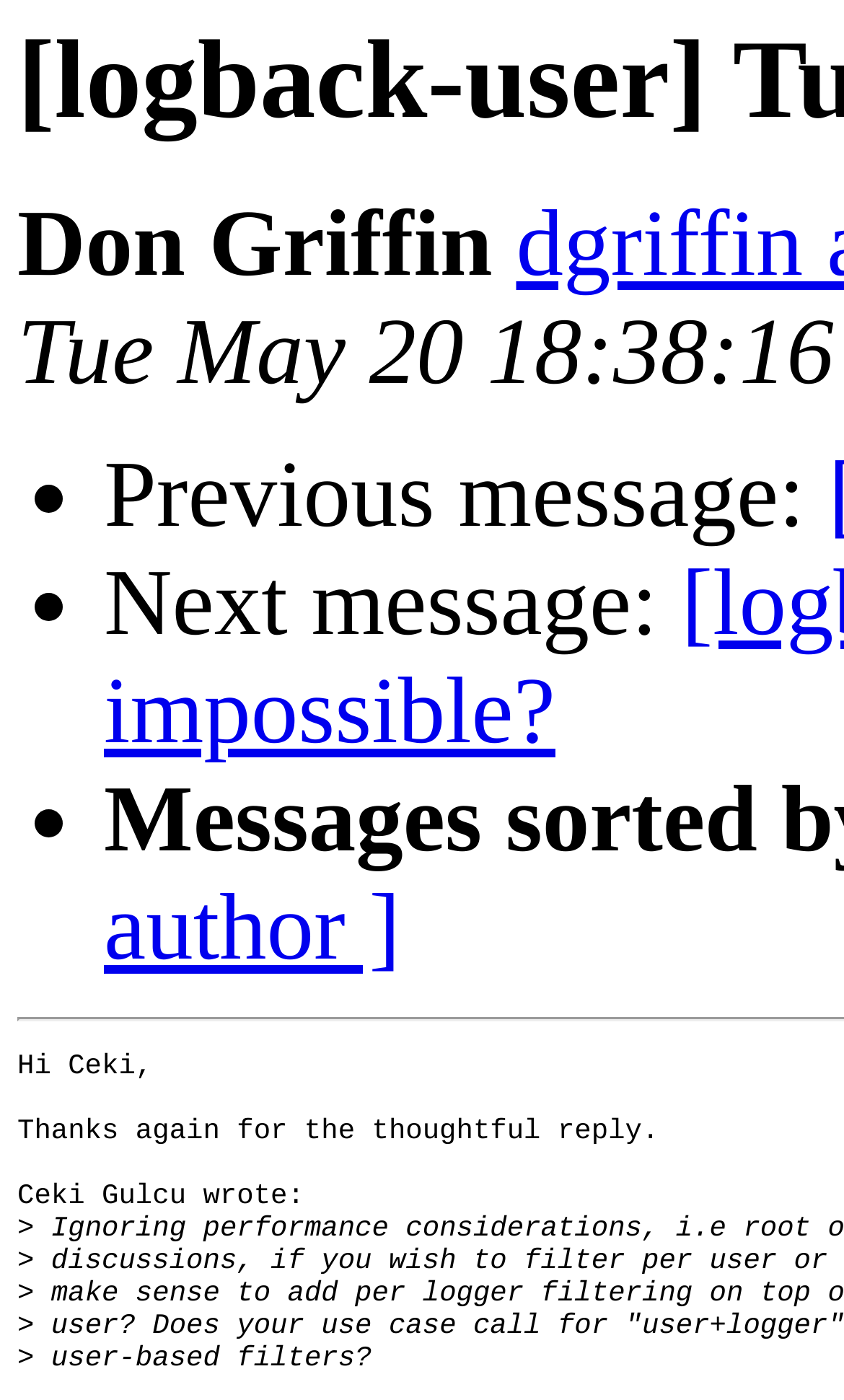Carefully examine the image and provide an in-depth answer to the question: Who is the author of the message?

The author of the message is Don Griffin, which is indicated by the StaticText element 'Don Griffin' at the top of the webpage.